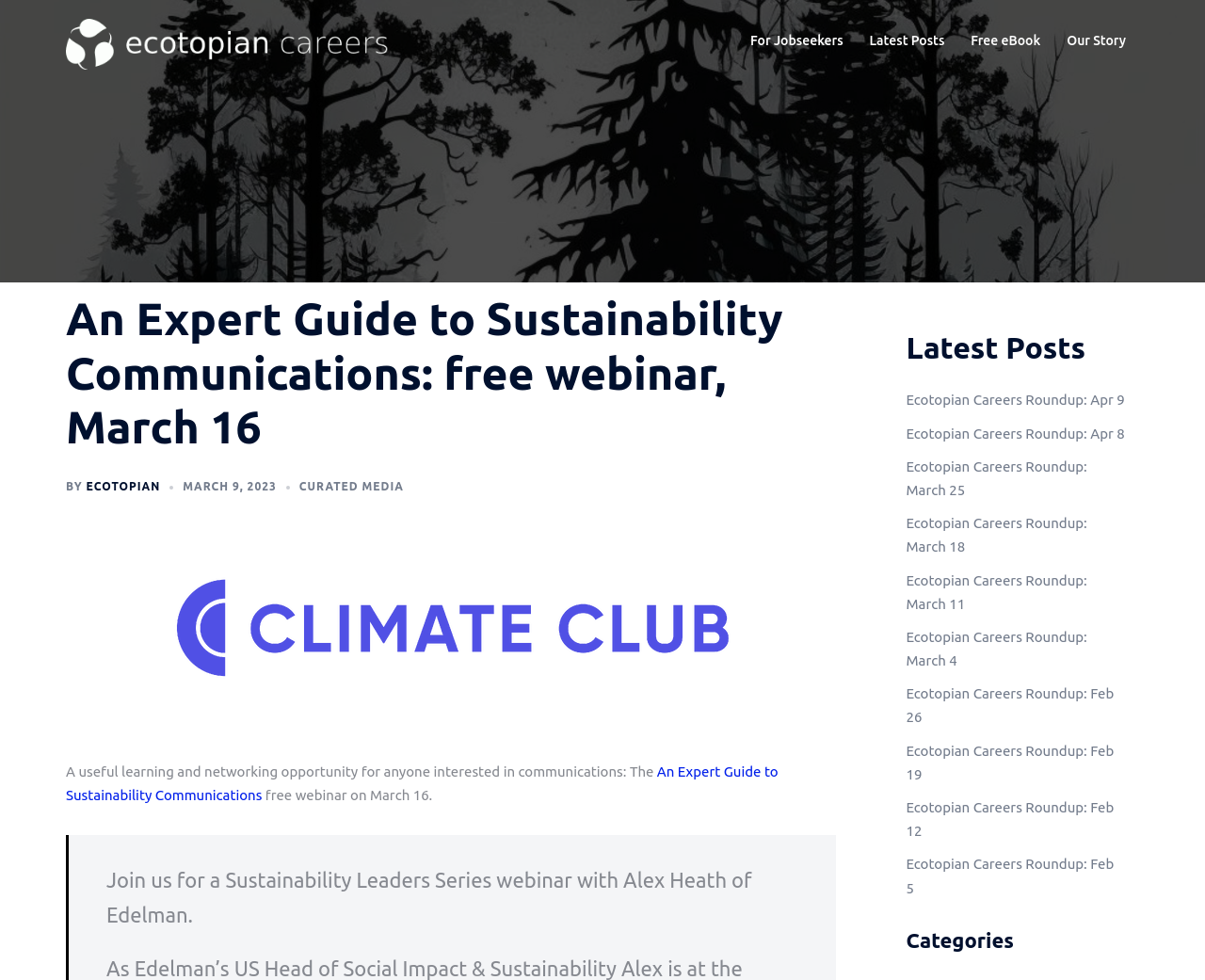For the element described, predict the bounding box coordinates as (top-left x, top-left y, bottom-right x, bottom-right y). All values should be between 0 and 1. Element description: Latest Posts

[0.722, 0.031, 0.784, 0.053]